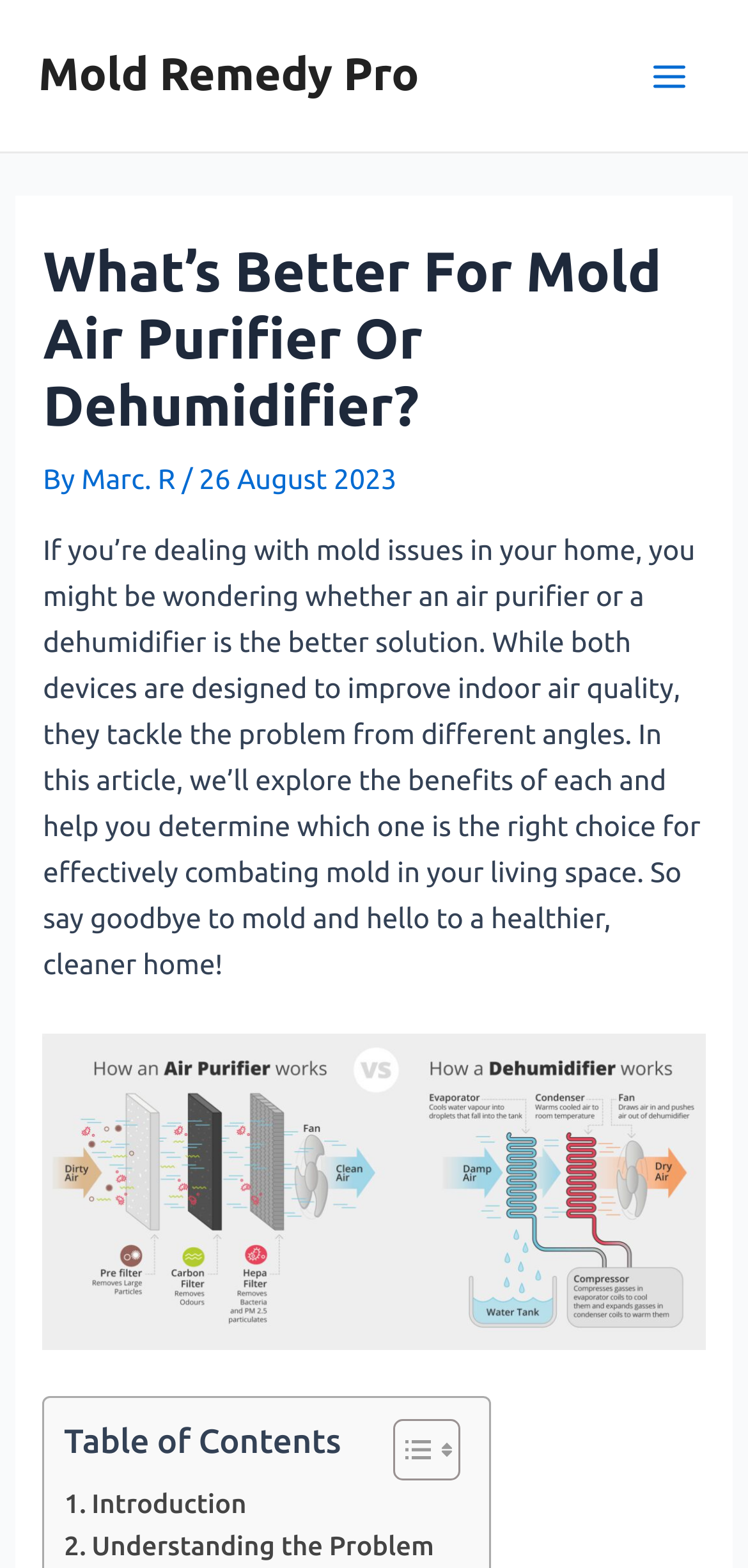What is the topic of the article?
Based on the content of the image, thoroughly explain and answer the question.

I found the topic of the article by reading the introduction section, which mentions dealing with mold issues in the home.